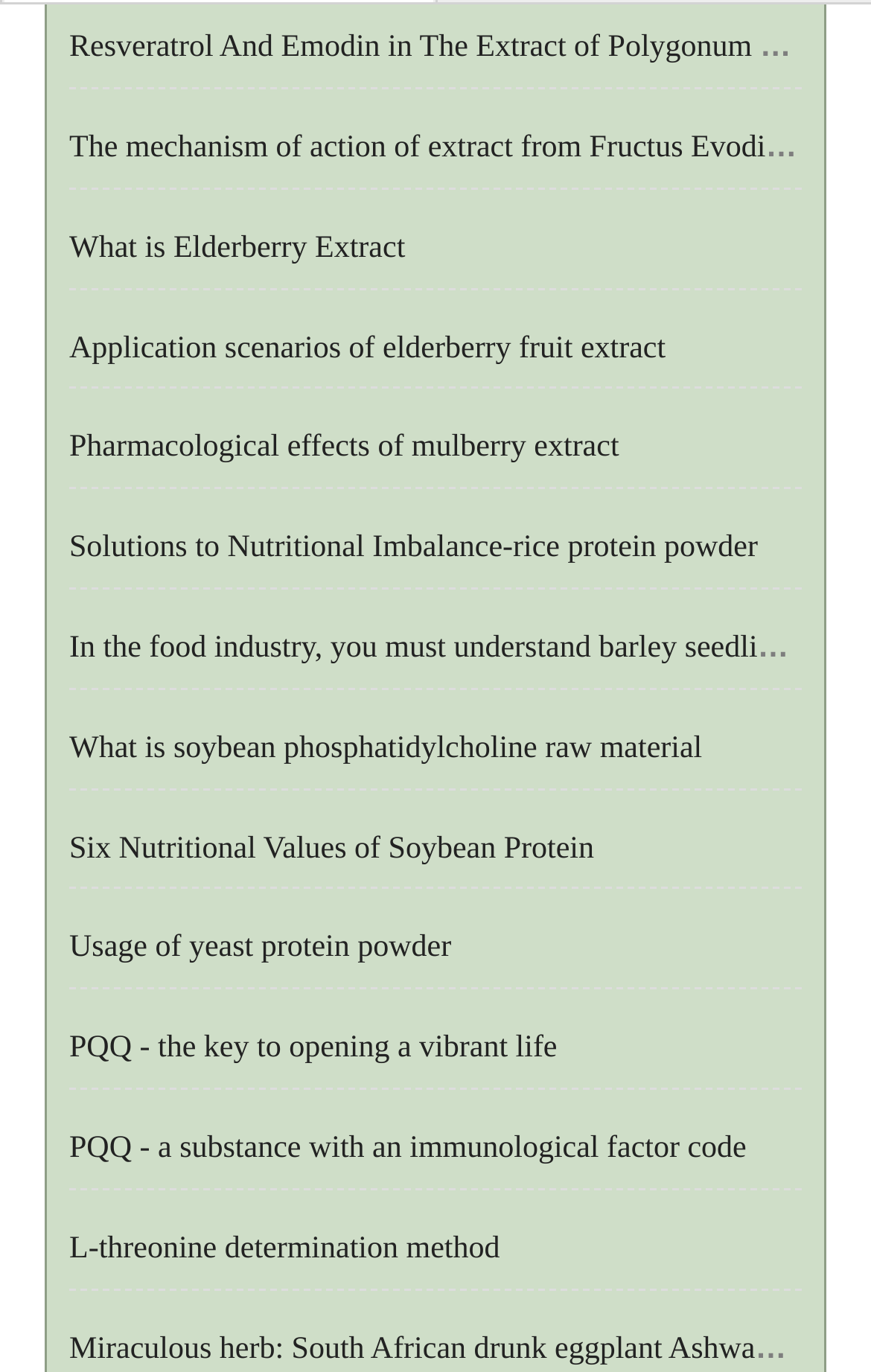Please provide the bounding box coordinates for the element that needs to be clicked to perform the instruction: "Learn about elderberry extract". The coordinates must consist of four float numbers between 0 and 1, formatted as [left, top, right, bottom].

[0.079, 0.088, 0.465, 0.112]